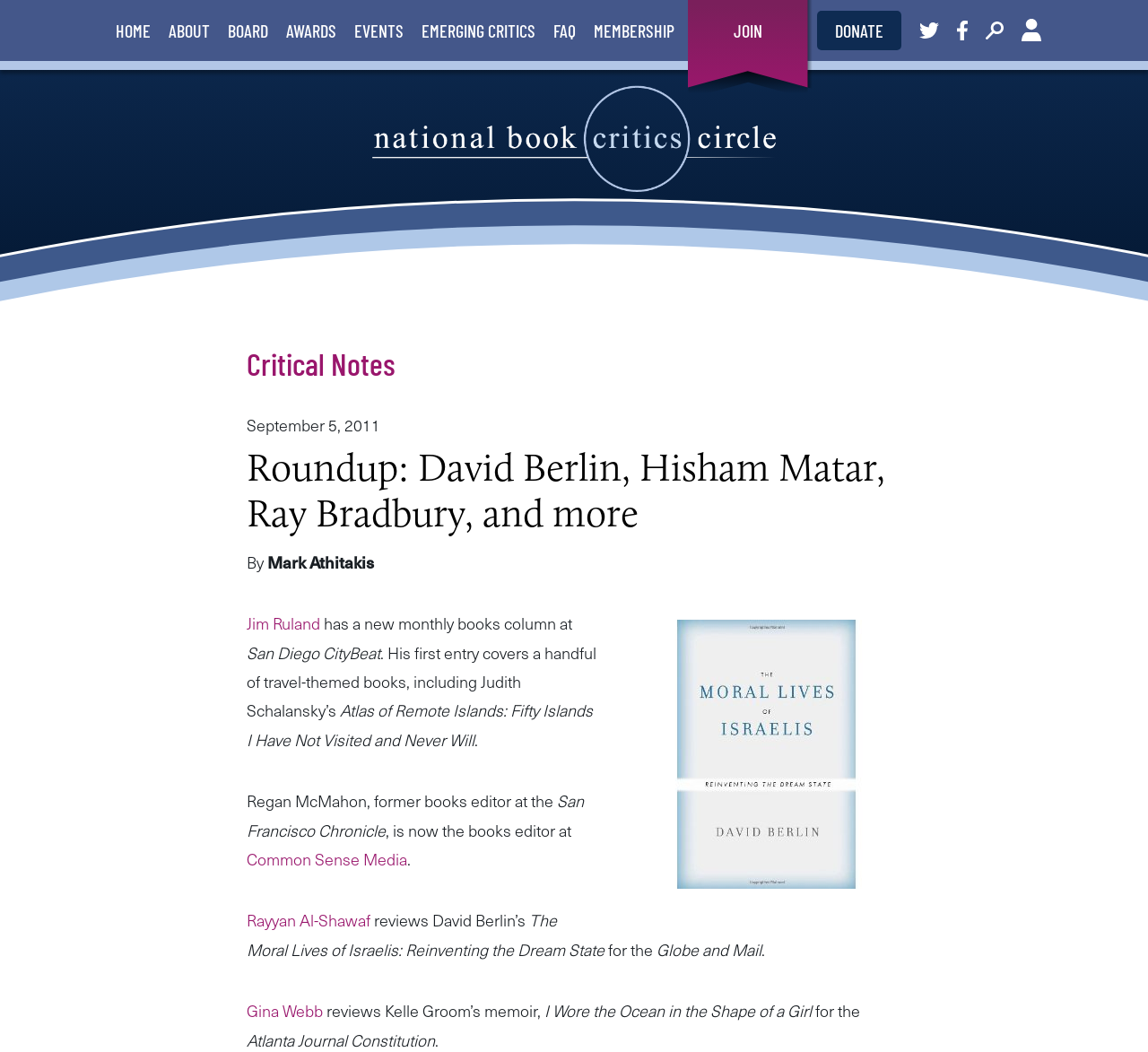Given the description "Common Sense Media", determine the bounding box of the corresponding UI element.

[0.215, 0.805, 0.355, 0.828]